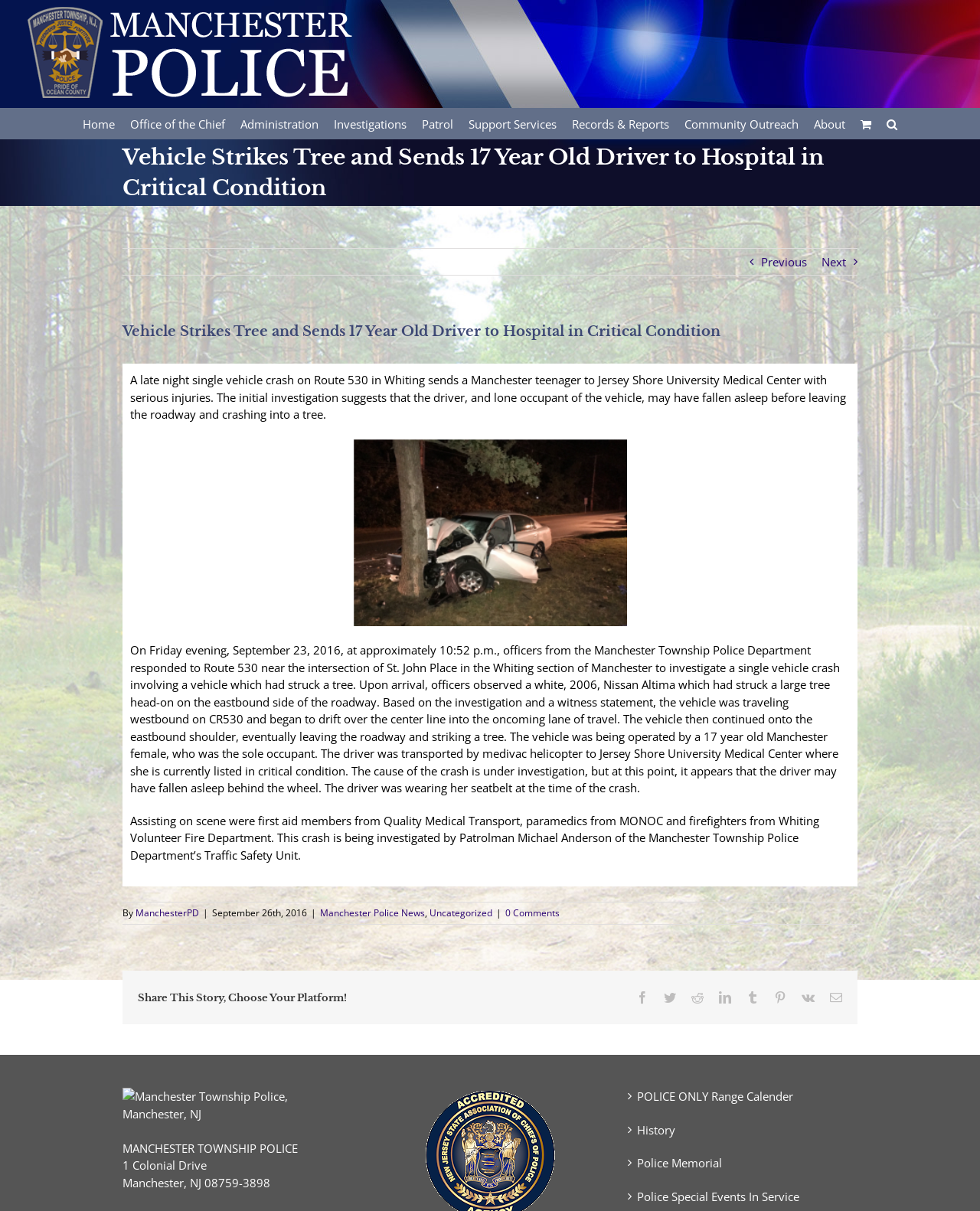Locate the bounding box coordinates of the clickable part needed for the task: "Click the 'Home' link".

[0.084, 0.089, 0.117, 0.114]